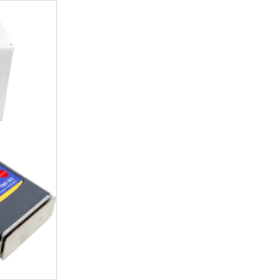Generate a detailed explanation of the scene depicted in the image.

This image showcases a torque meter, an essential tool in various industrial applications for measuring torque. The meter is shown in its packaging, indicating that it is a product intended for professional use. The design includes a white top section that likely represents the product box, while the bottom part features branding and information, emphasizing its functionality and quality. This torque meter is a vital instrument for ensuring precise measurements in mechanical and engineering tasks, reflecting the high standards associated with the recommended product line.